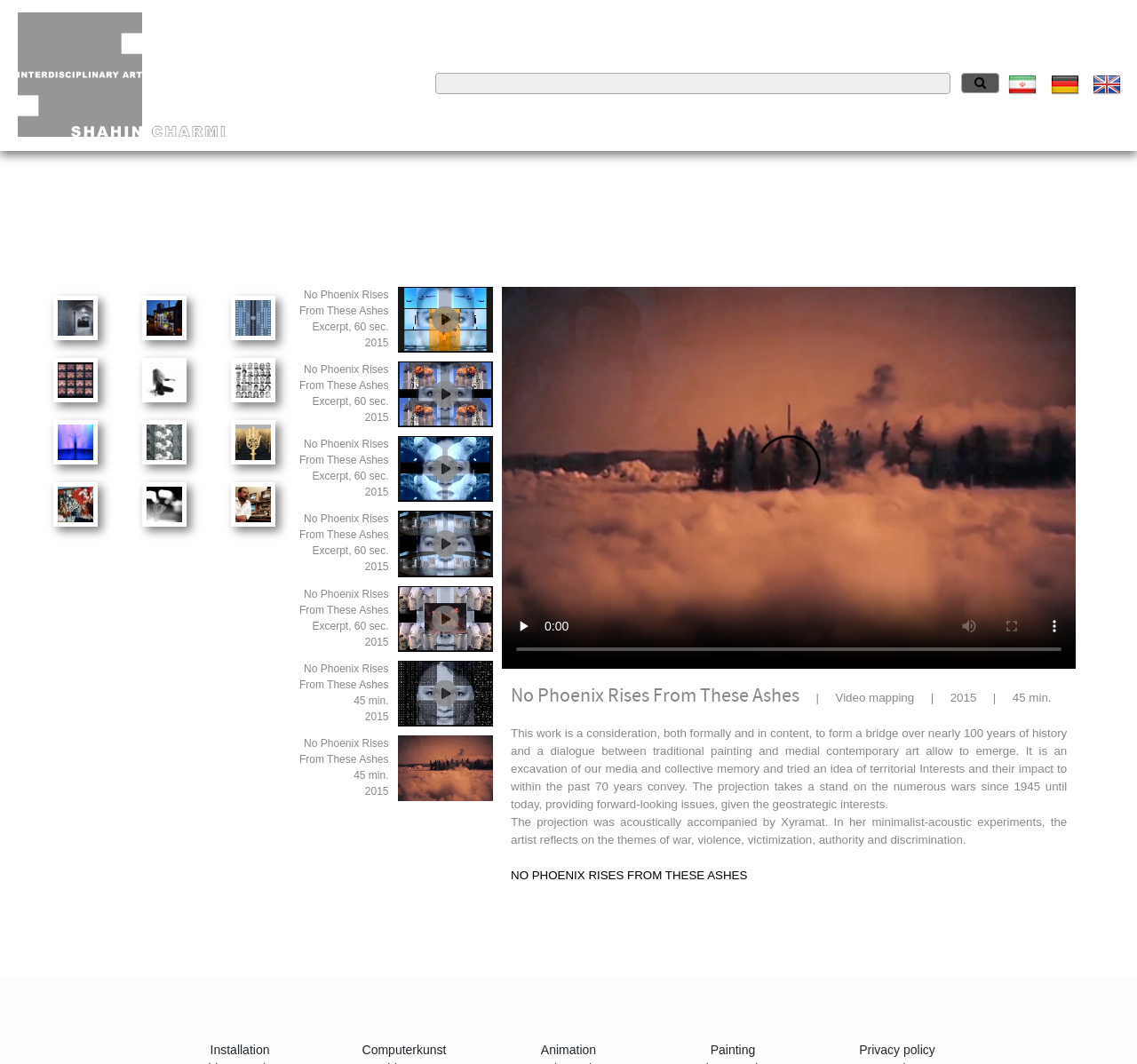What is the duration of the video excerpt?
We need a detailed and meticulous answer to the question.

The duration of the video excerpt can be found in the static text elements on the webpage, which mention 'Excerpt, 60 sec.' along with other details such as the title and year.